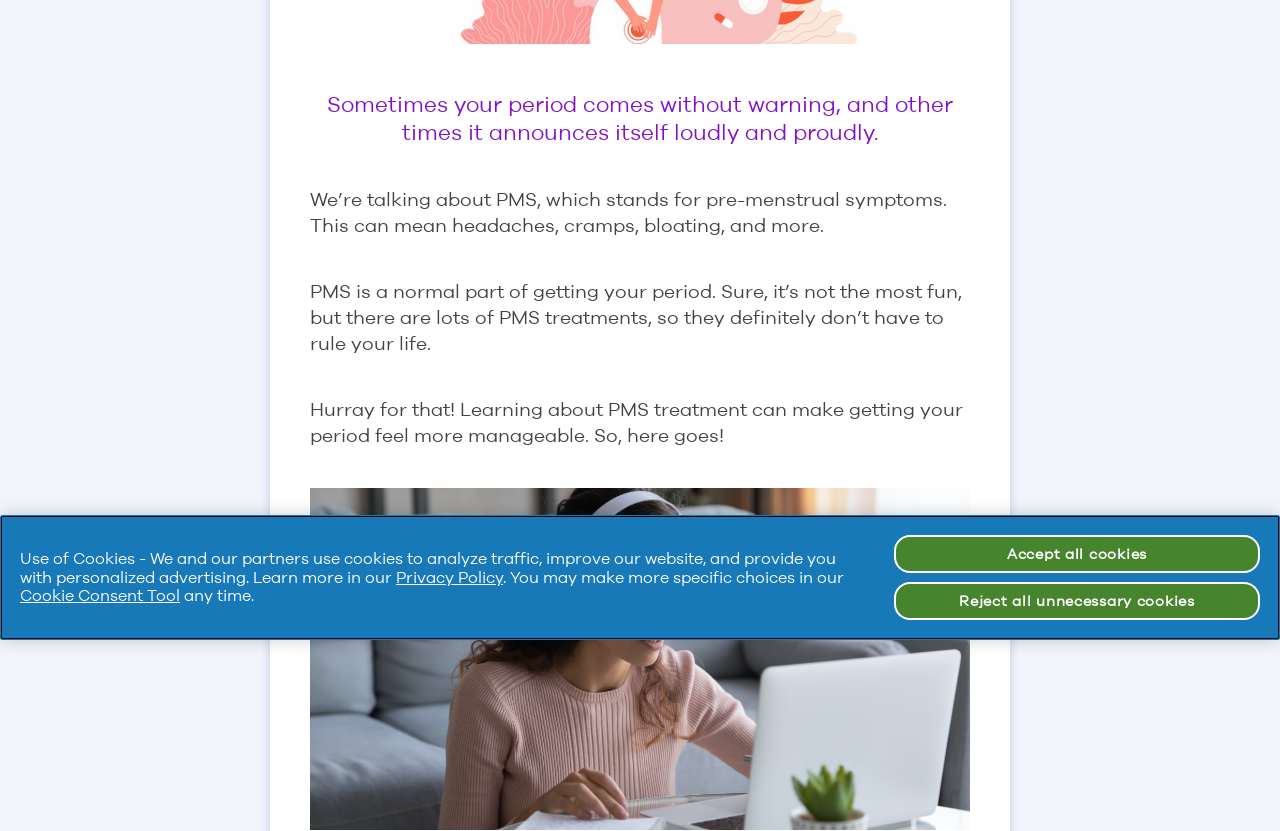Determine the bounding box coordinates for the HTML element described here: "+1 (909) 501 1472".

None